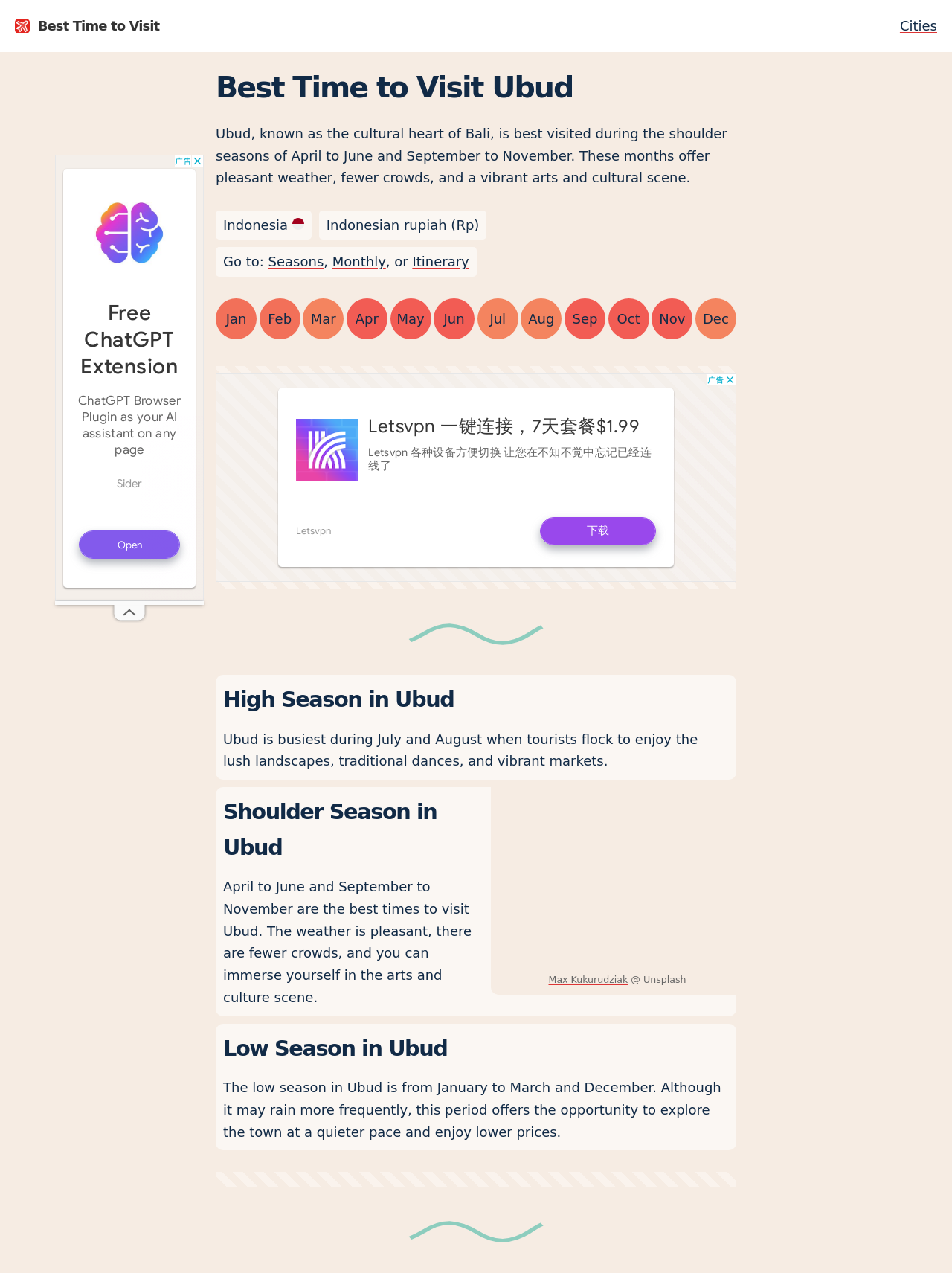Please find the bounding box coordinates for the clickable element needed to perform this instruction: "View the Monthly page".

[0.349, 0.2, 0.405, 0.212]